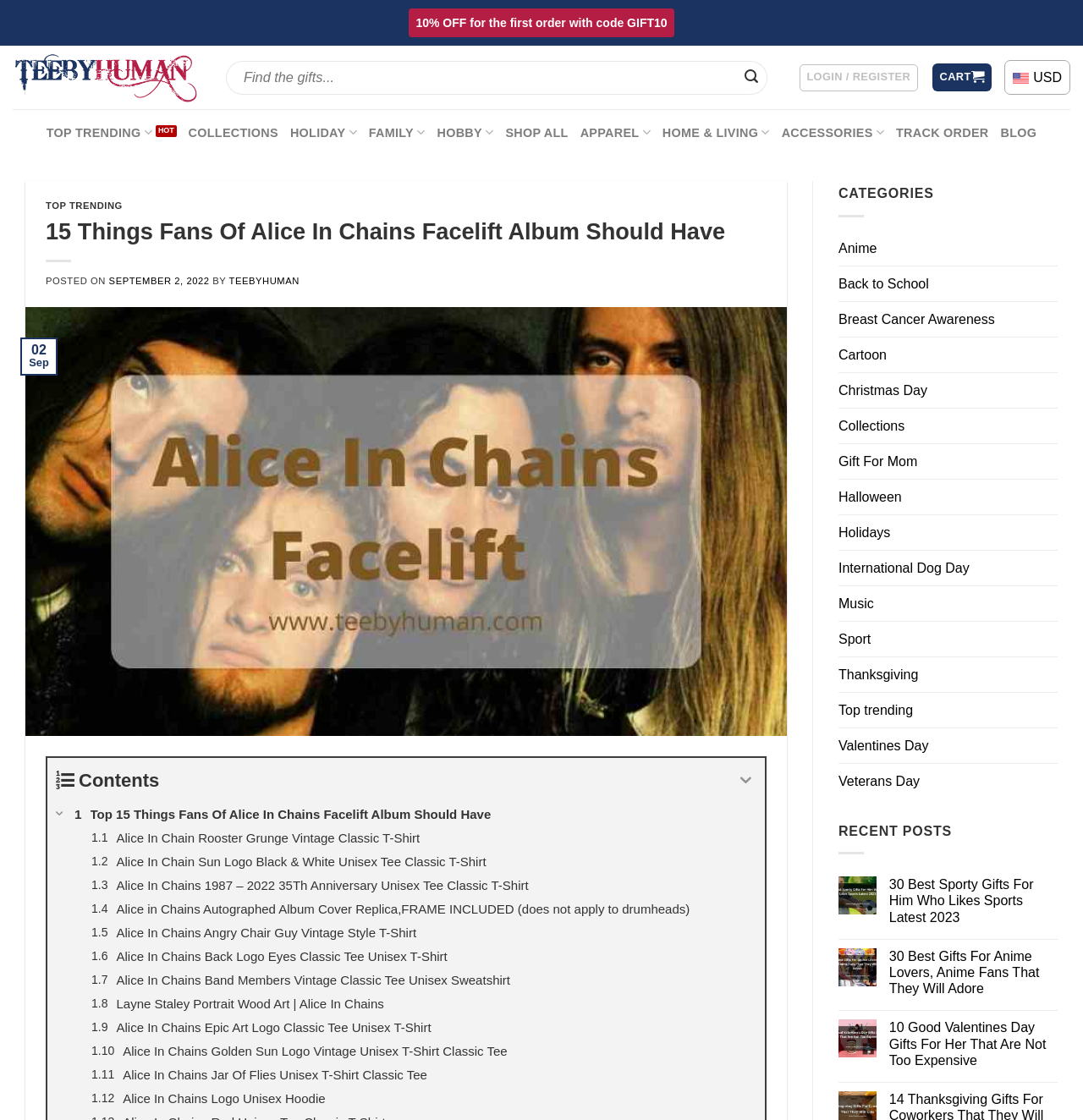Provide a thorough and detailed response to the question by examining the image: 
What is the position of the search box?

The search box is located at the top right of the webpage, with a bounding box coordinate of [0.209, 0.054, 0.71, 0.084].